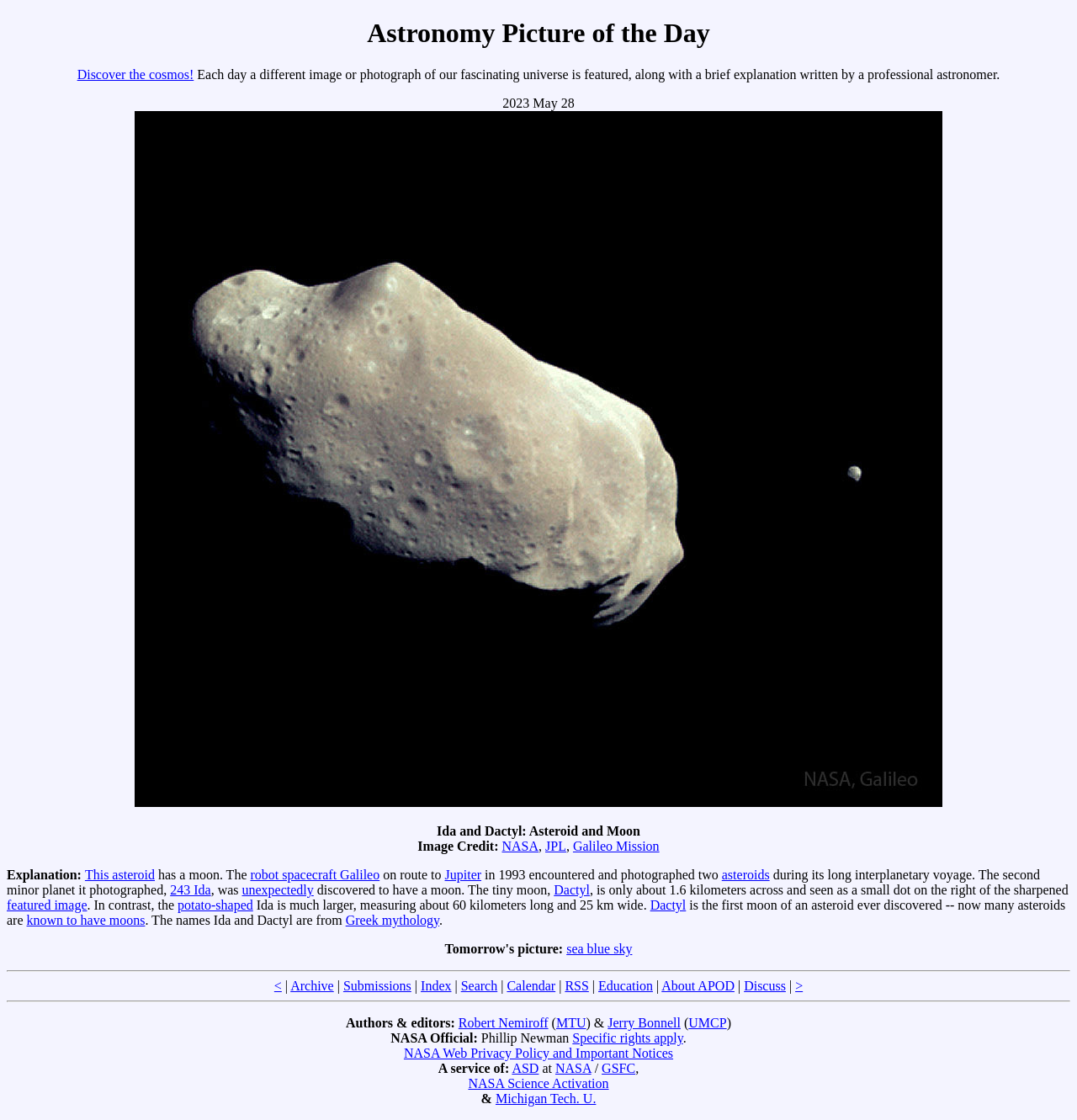Indicate the bounding box coordinates of the element that must be clicked to execute the instruction: "Learn about APOD". The coordinates should be given as four float numbers between 0 and 1, i.e., [left, top, right, bottom].

[0.614, 0.874, 0.682, 0.886]